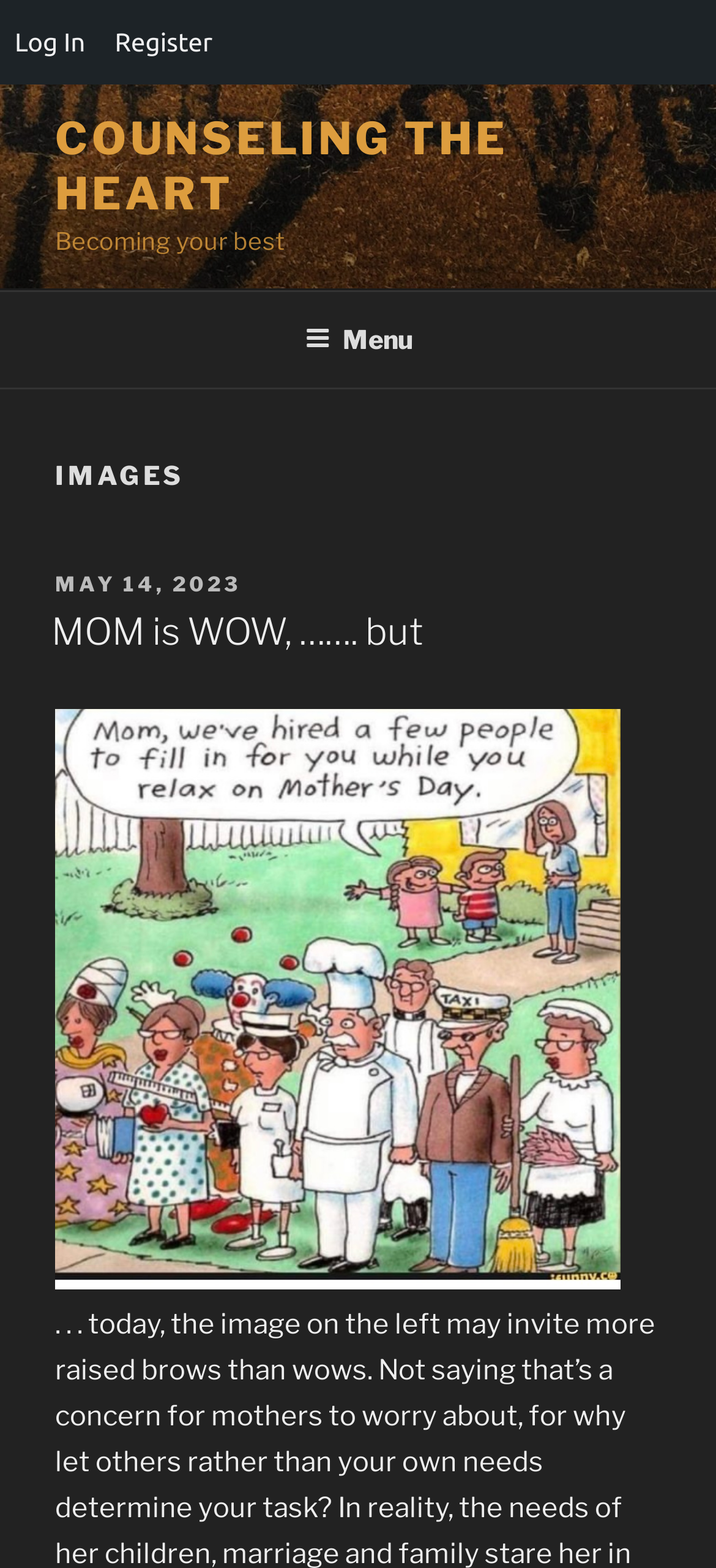What is the title of the first image?
Answer the question using a single word or phrase, according to the image.

MOM is WOW, ……. but